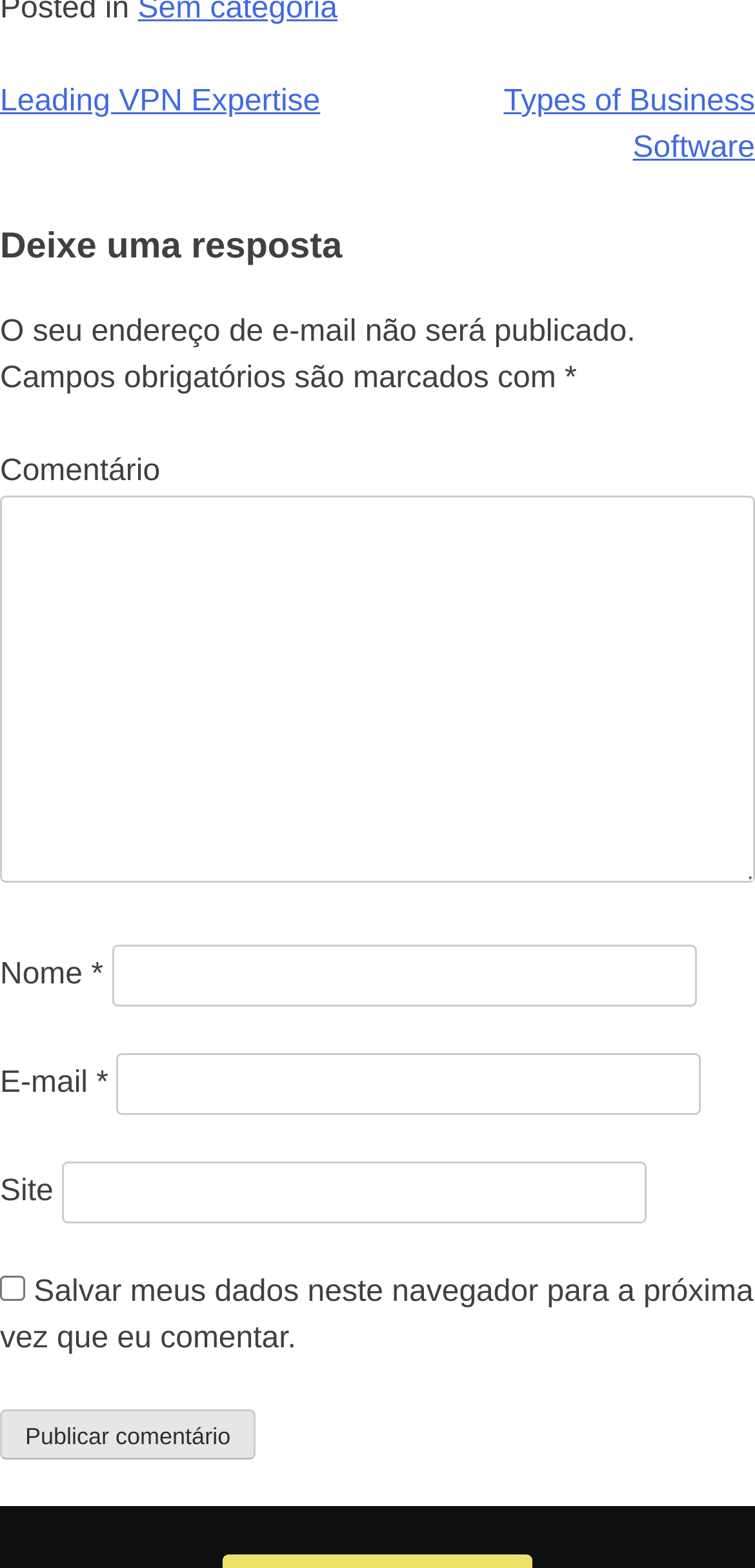How many required fields are there in the comment form?
Give a single word or phrase as your answer by examining the image.

Three